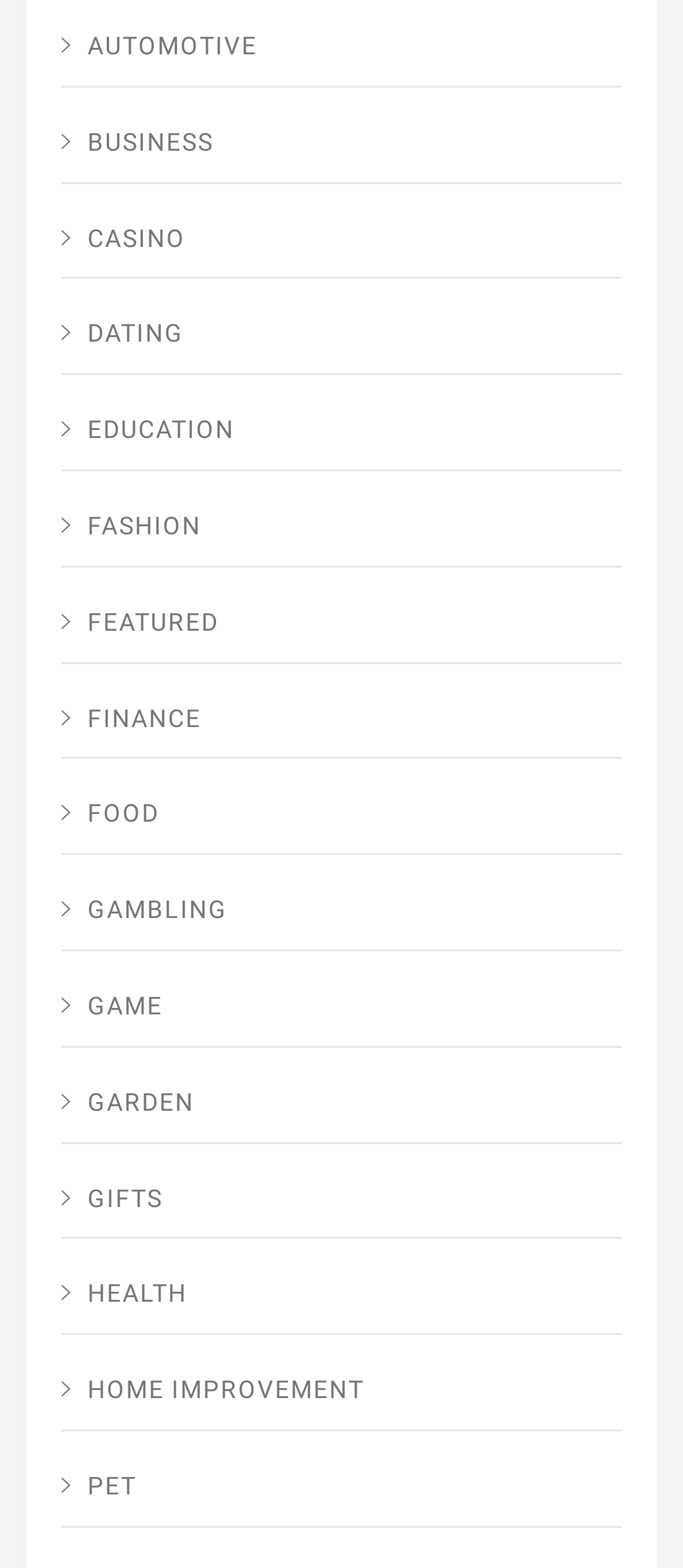Find the bounding box coordinates of the element to click in order to complete the given instruction: "View FINANCE."

[0.09, 0.434, 0.91, 0.484]